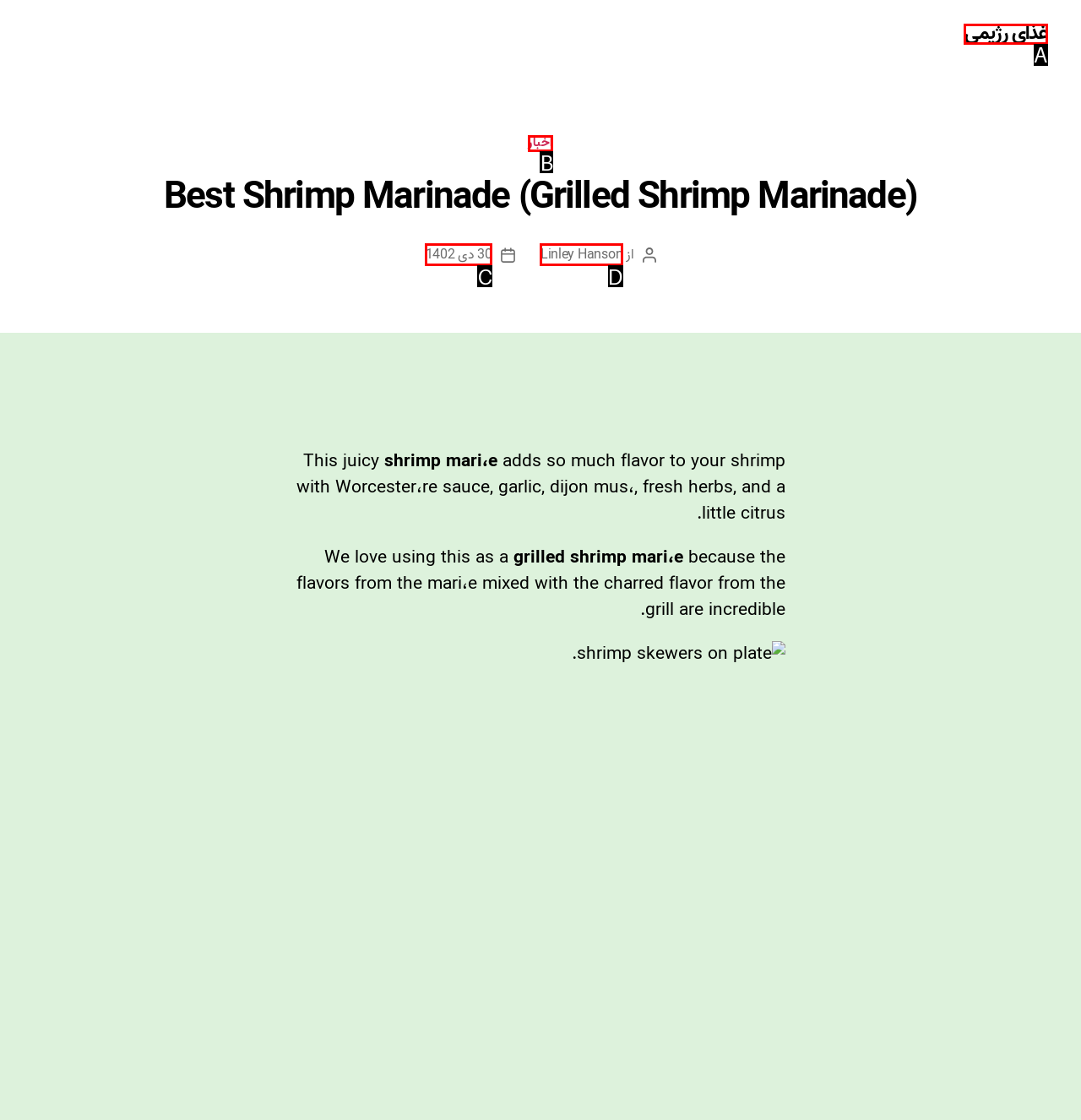Given the description: 30 دی 1402, identify the HTML element that corresponds to it. Respond with the letter of the correct option.

C